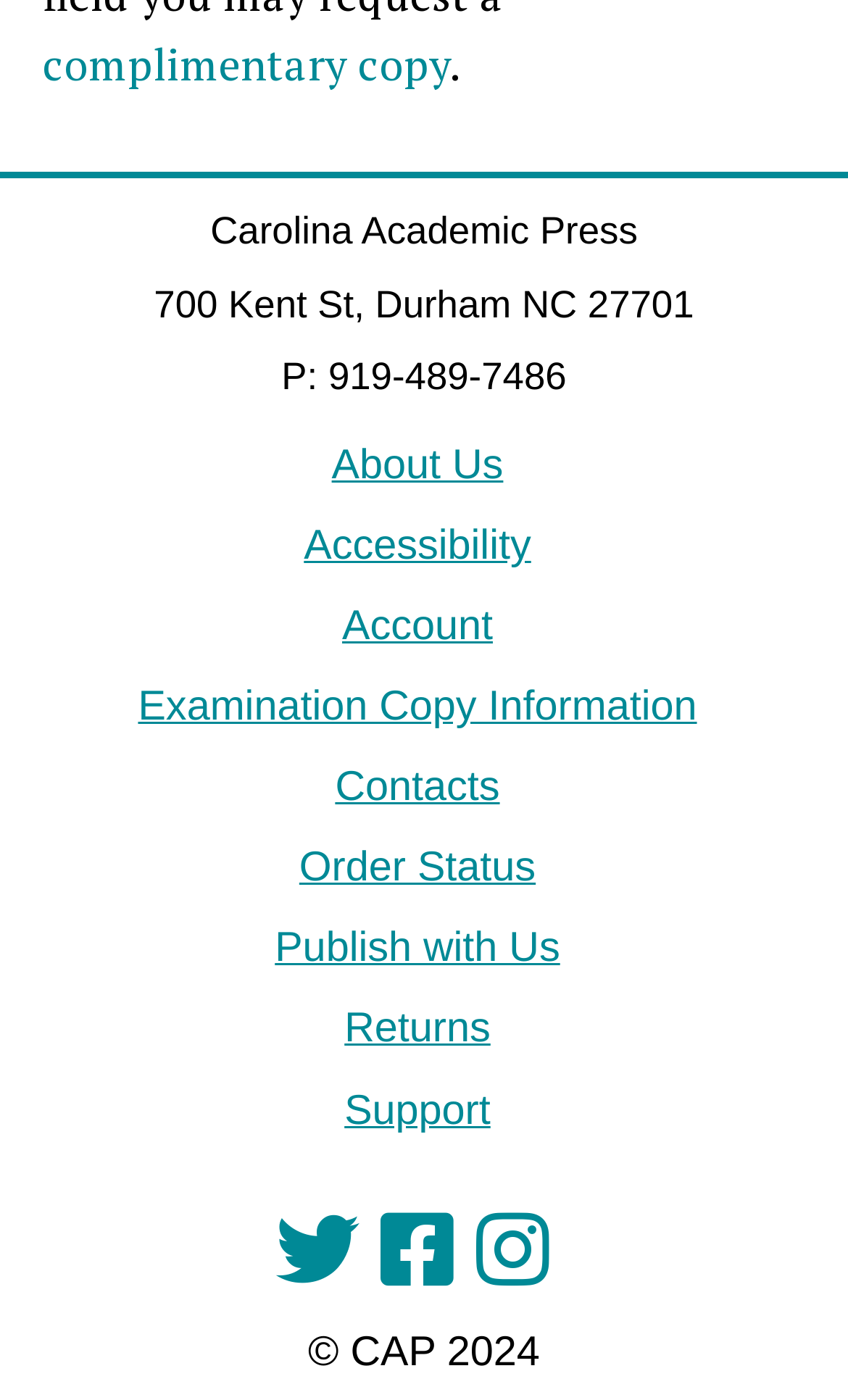Find the bounding box coordinates of the clickable element required to execute the following instruction: "Contact the company". Provide the coordinates as four float numbers between 0 and 1, i.e., [left, top, right, bottom].

[0.354, 0.546, 0.646, 0.581]